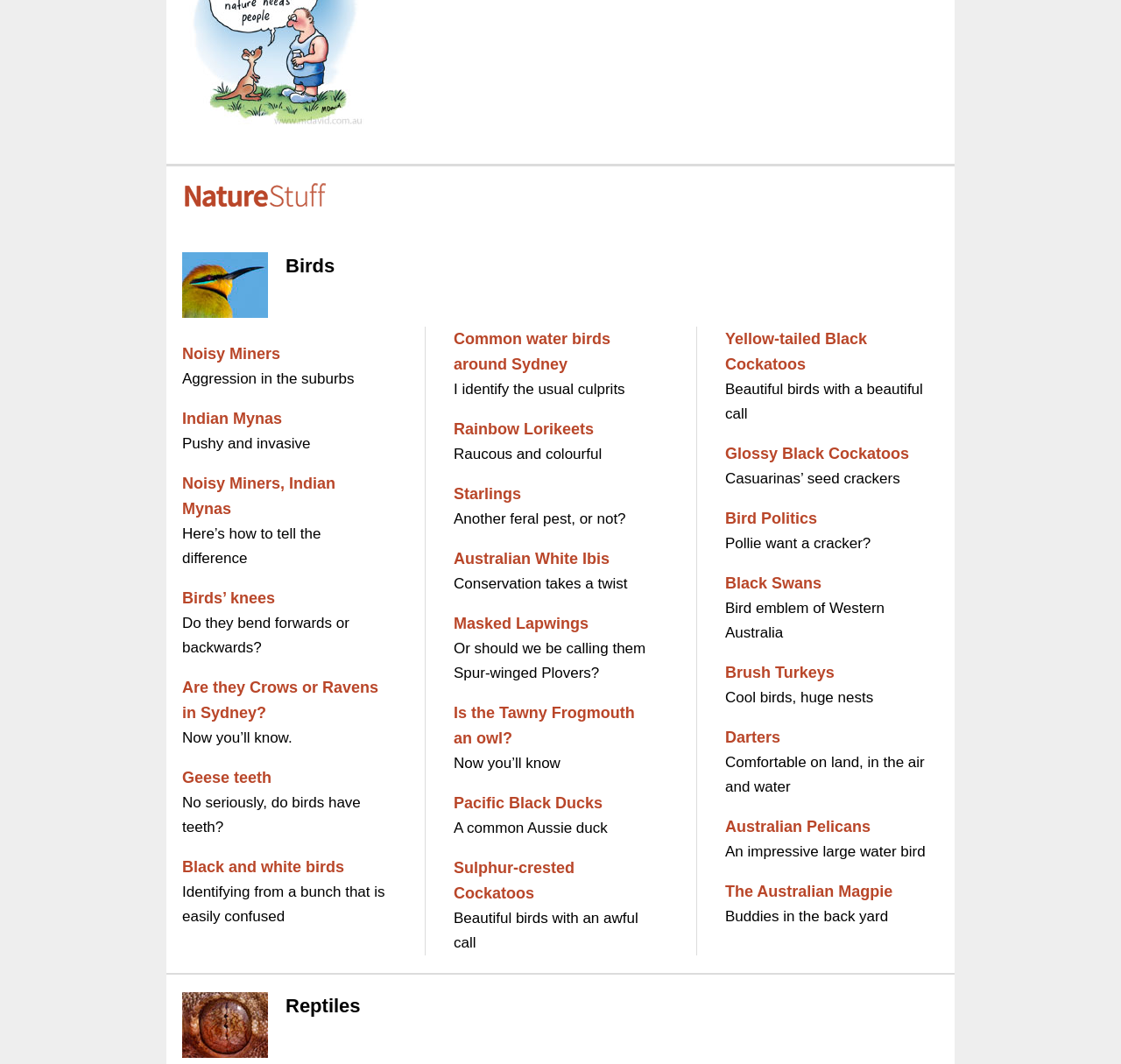Please find the bounding box for the UI element described by: "Darters".

[0.647, 0.684, 0.696, 0.701]